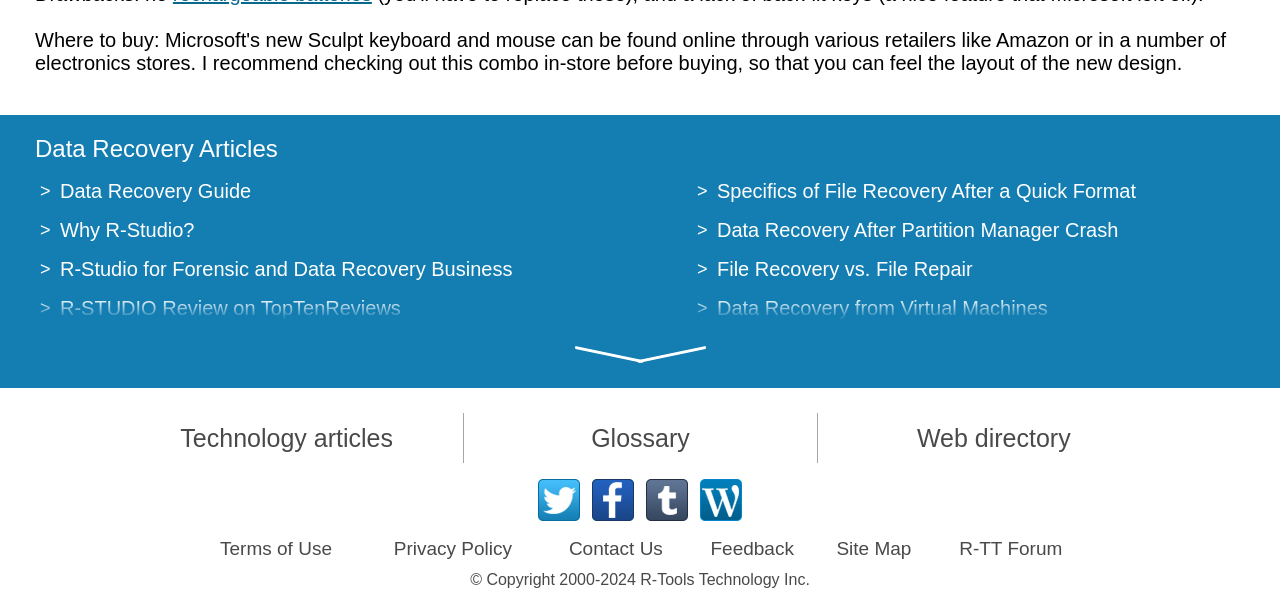Please analyze the image and give a detailed answer to the question:
How many links are there in the left column?

I counted the number of links in the left column by looking at the y-coordinates of the links and found that there are 11 links with y-coordinates ranging from 0.293 to 0.928.